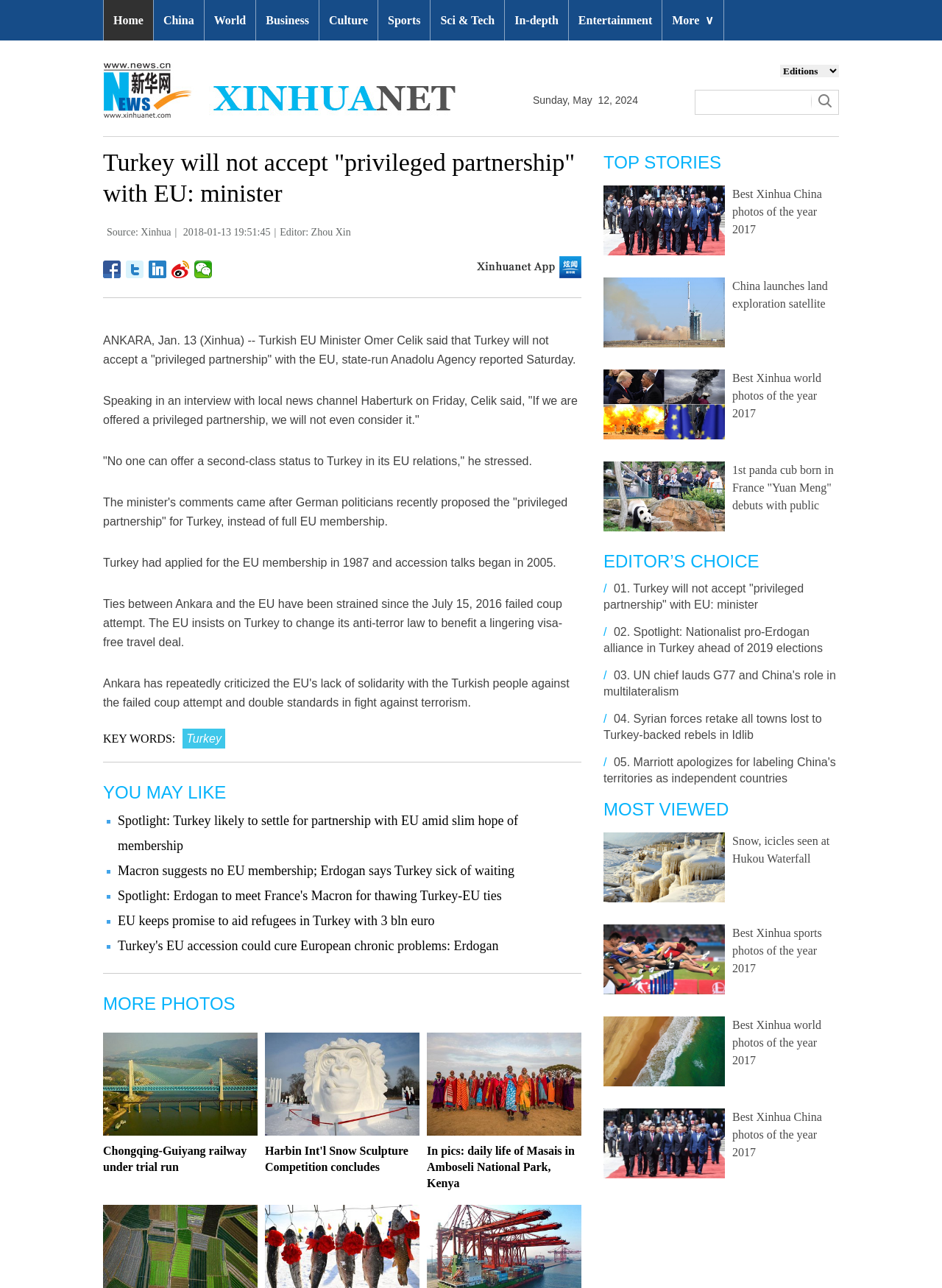Please identify the coordinates of the bounding box for the clickable region that will accomplish this instruction: "Click the Home link".

[0.11, 0.0, 0.162, 0.031]